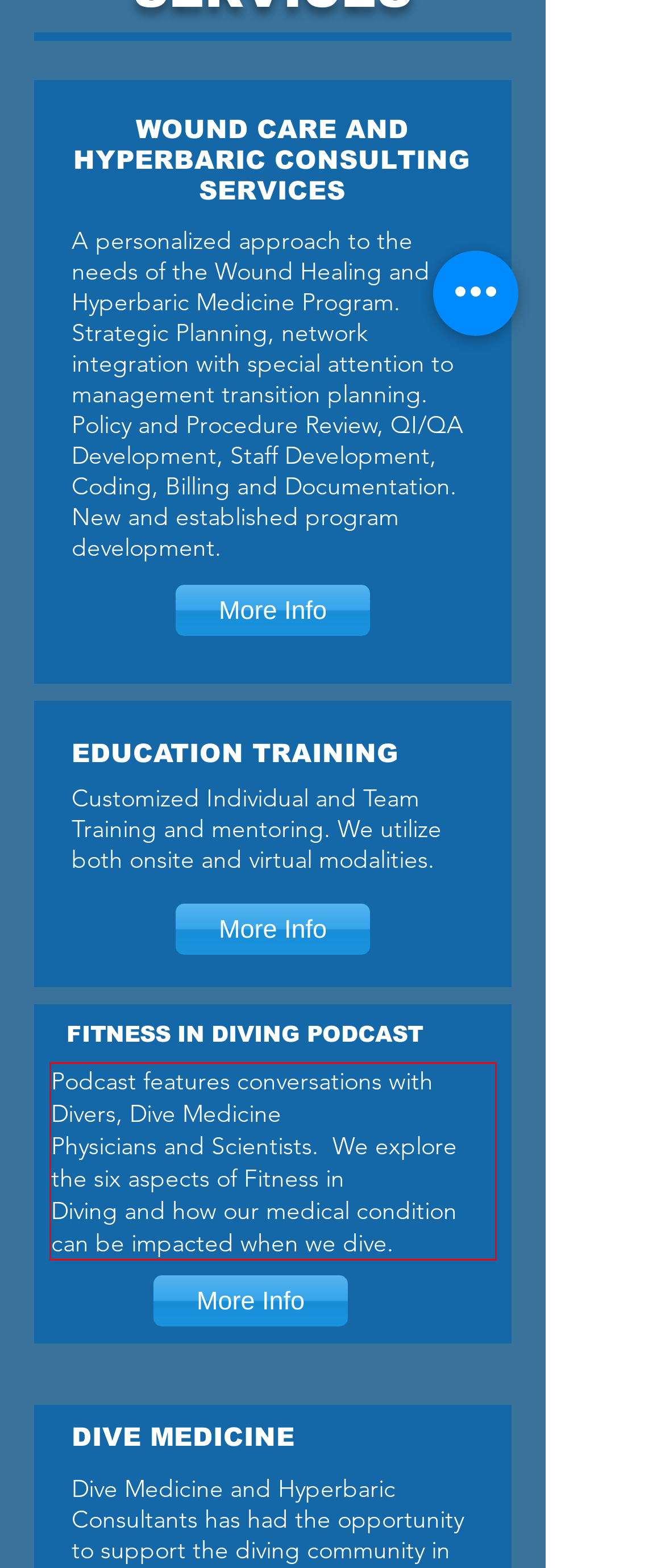You are presented with a webpage screenshot featuring a red bounding box. Perform OCR on the text inside the red bounding box and extract the content.

Podcast features conversations with Divers, Dive Medicine Physicians and Scientists. We explore the six aspects of Fitness in Diving and how our medical condition can be impacted when we dive.